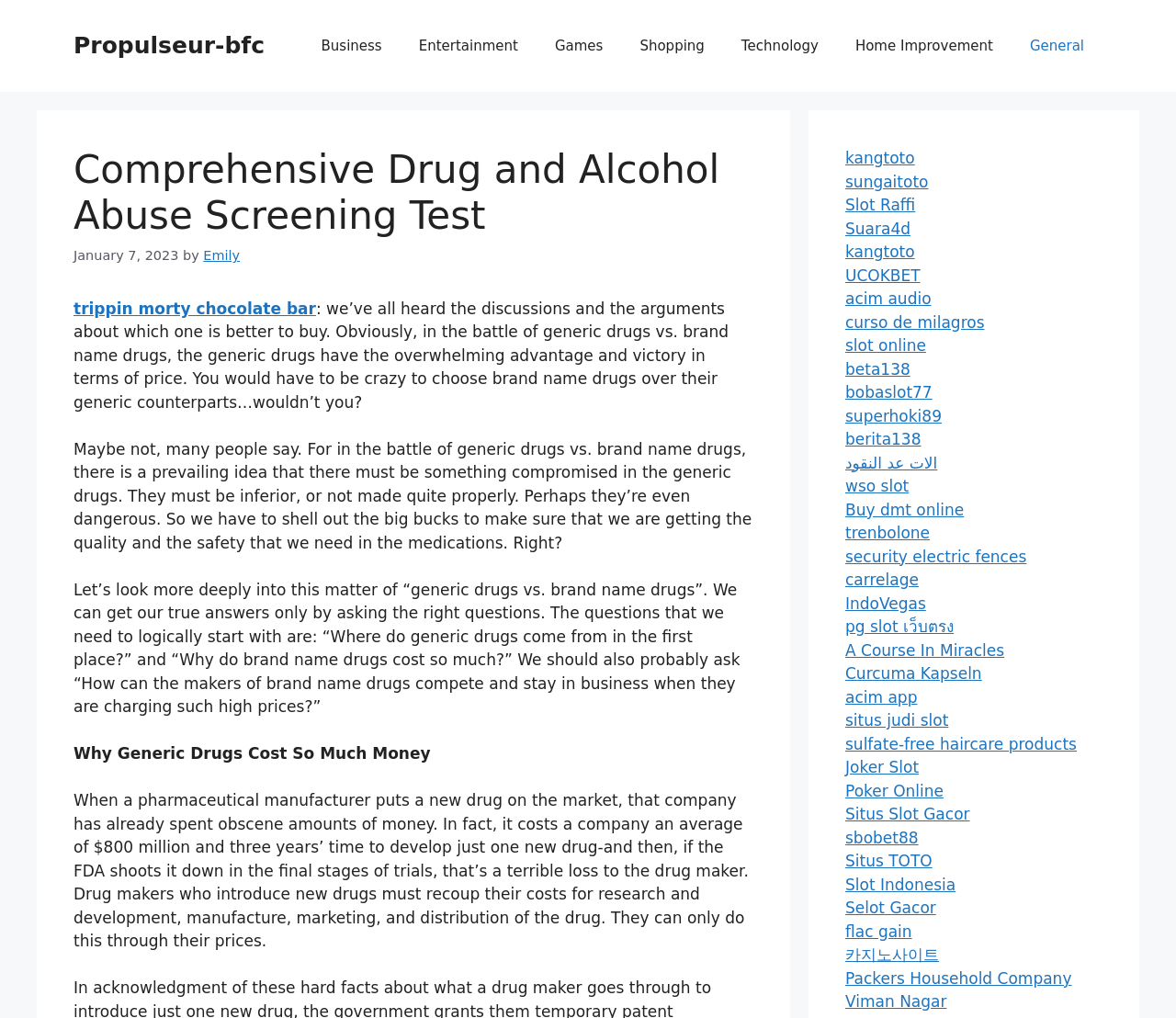What is the purpose of the links at the bottom of the page?
Please answer the question as detailed as possible.

The links at the bottom of the page appear to be unrelated to the article's topic and seem to be advertisements or sponsored links. Their purpose is unclear, but they do not seem to be relevant to the article's content.